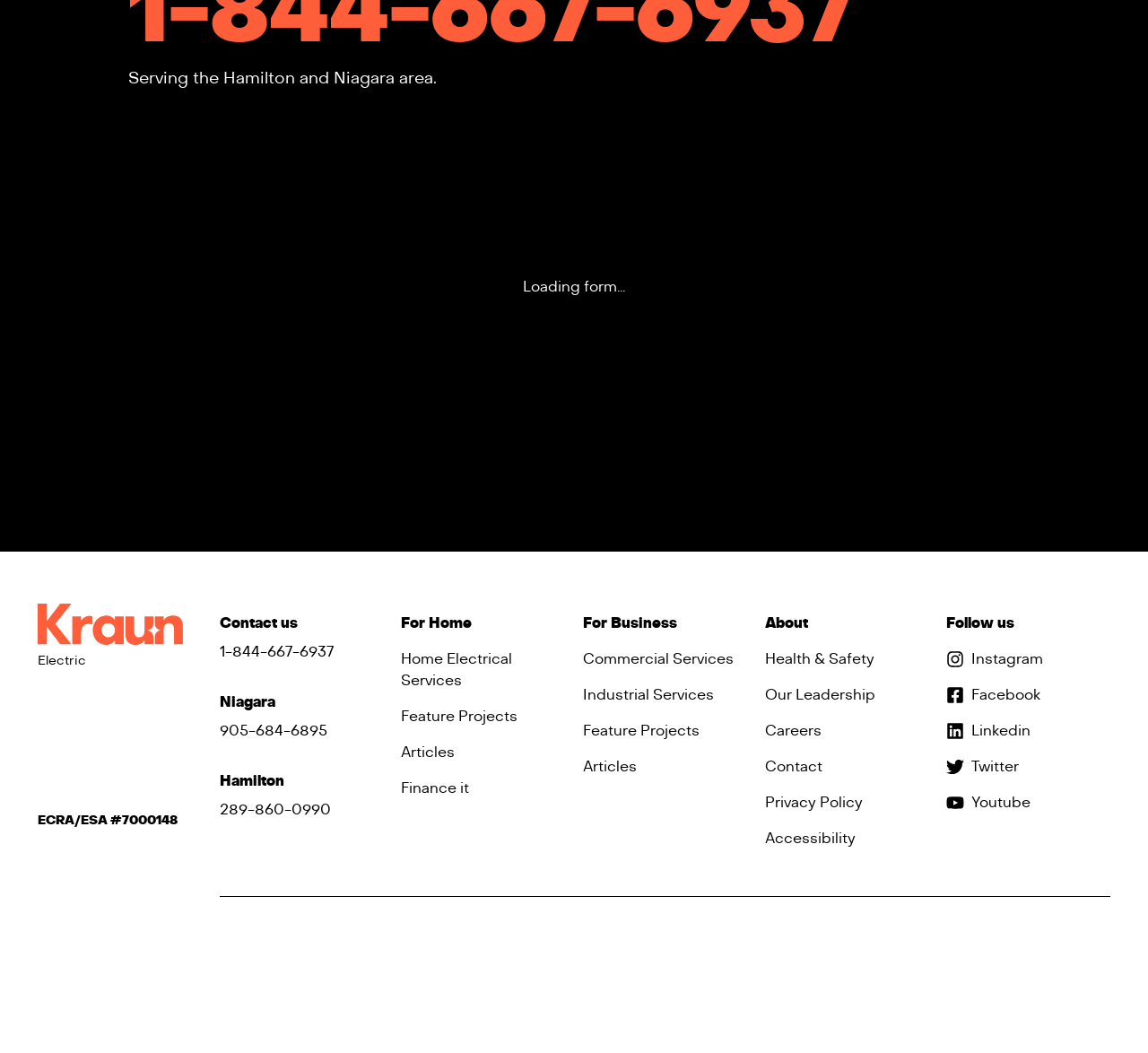Locate the bounding box coordinates of the element's region that should be clicked to carry out the following instruction: "Return to the home page". The coordinates need to be four float numbers between 0 and 1, i.e., [left, top, right, bottom].

[0.033, 0.574, 0.176, 0.637]